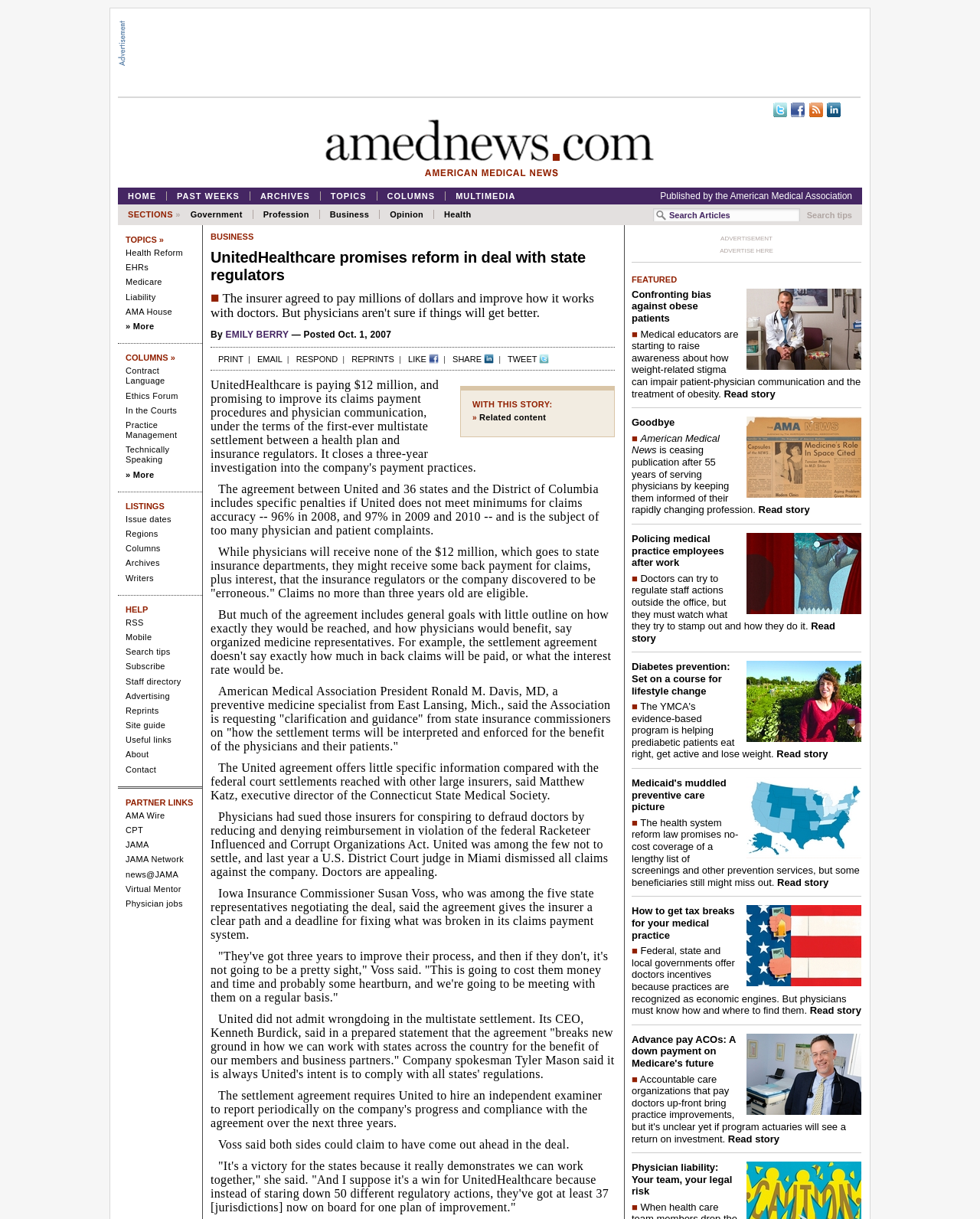Please find the bounding box coordinates of the element's region to be clicked to carry out this instruction: "Read about Health Reform".

[0.12, 0.204, 0.198, 0.212]